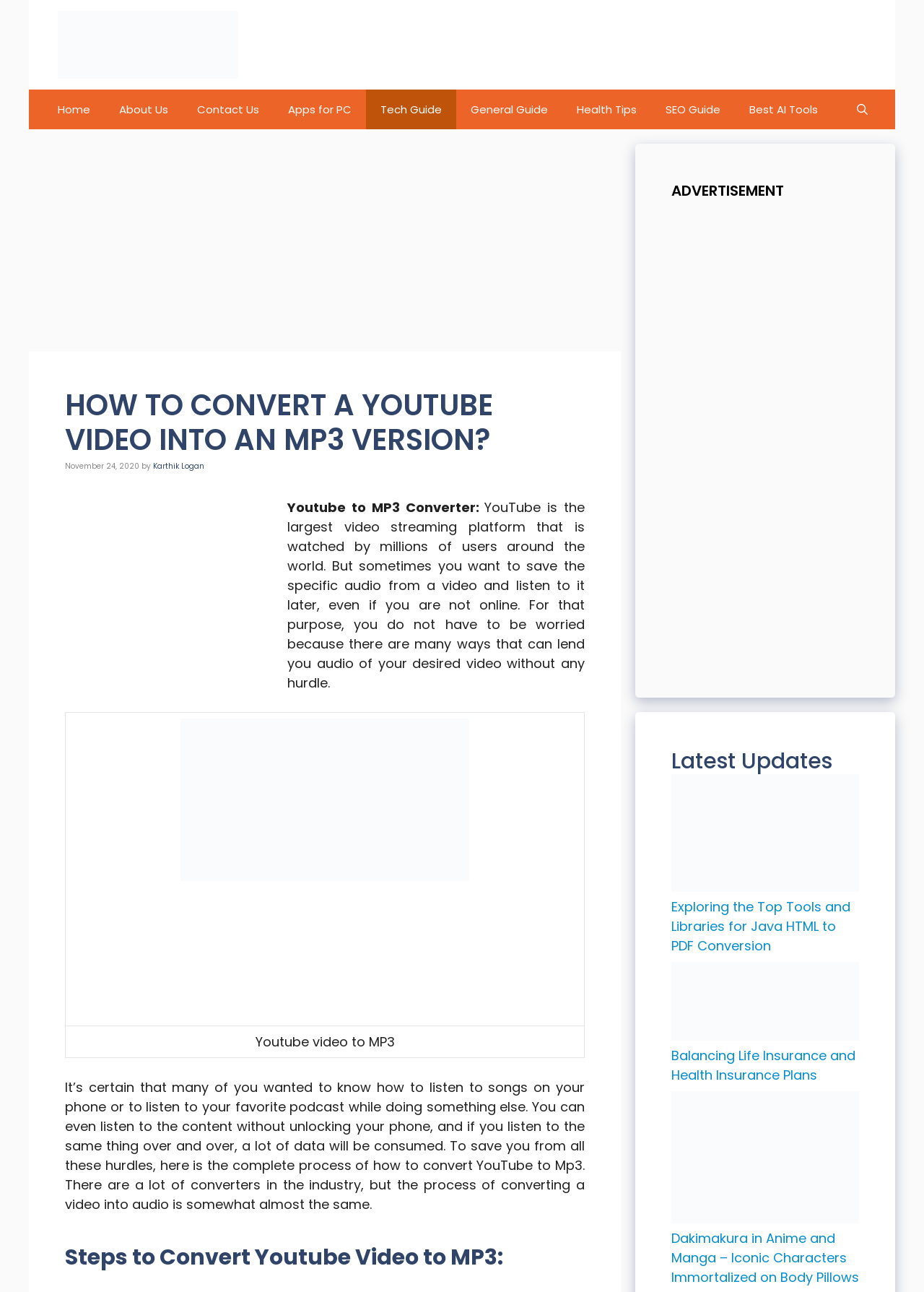Can you find the bounding box coordinates of the area I should click to execute the following instruction: "View the 'Electrical Services' page"?

None